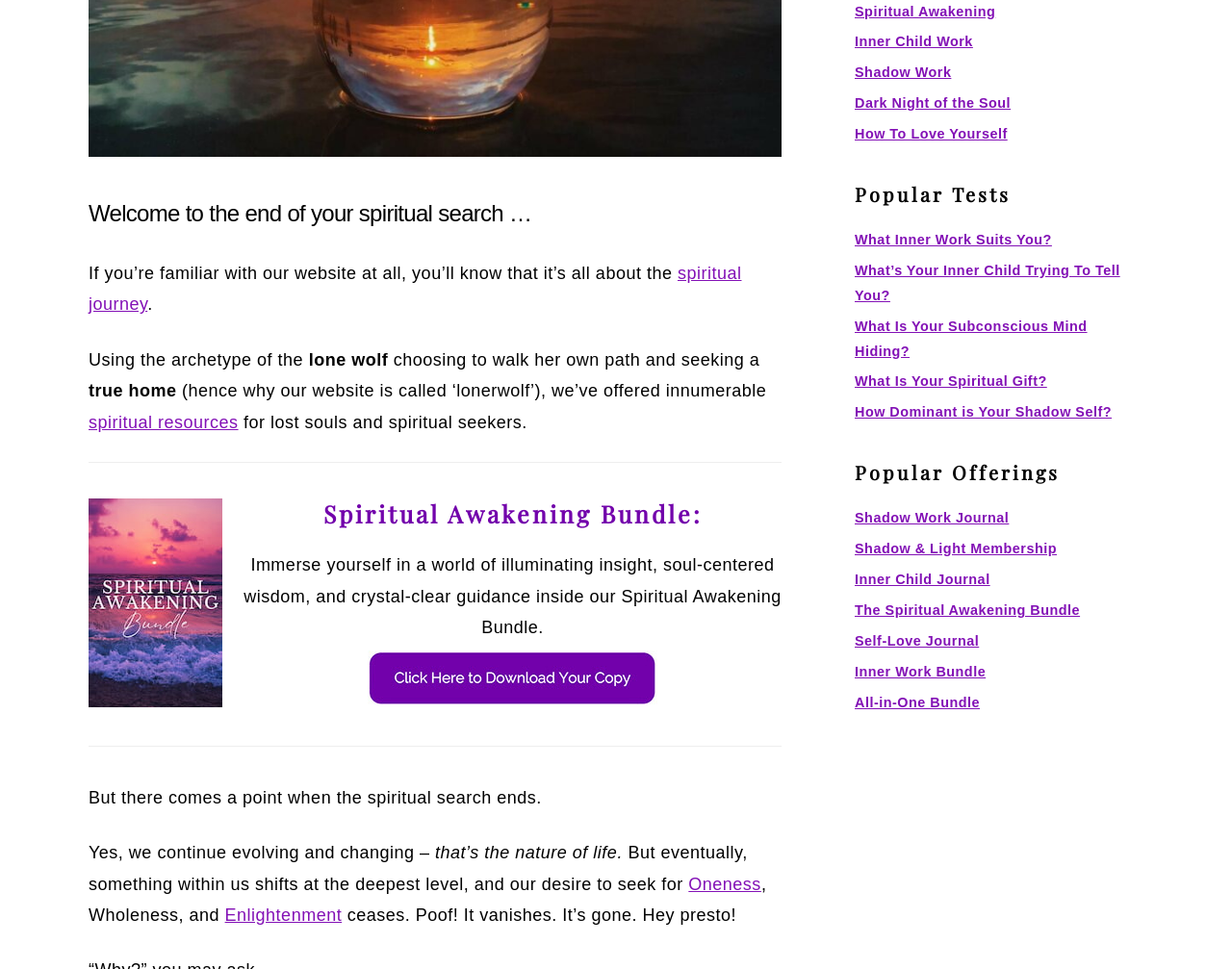Using the provided description: "All-in-One Bundle", find the bounding box coordinates of the corresponding UI element. The output should be four float numbers between 0 and 1, in the format [left, top, right, bottom].

[0.694, 0.717, 0.795, 0.732]